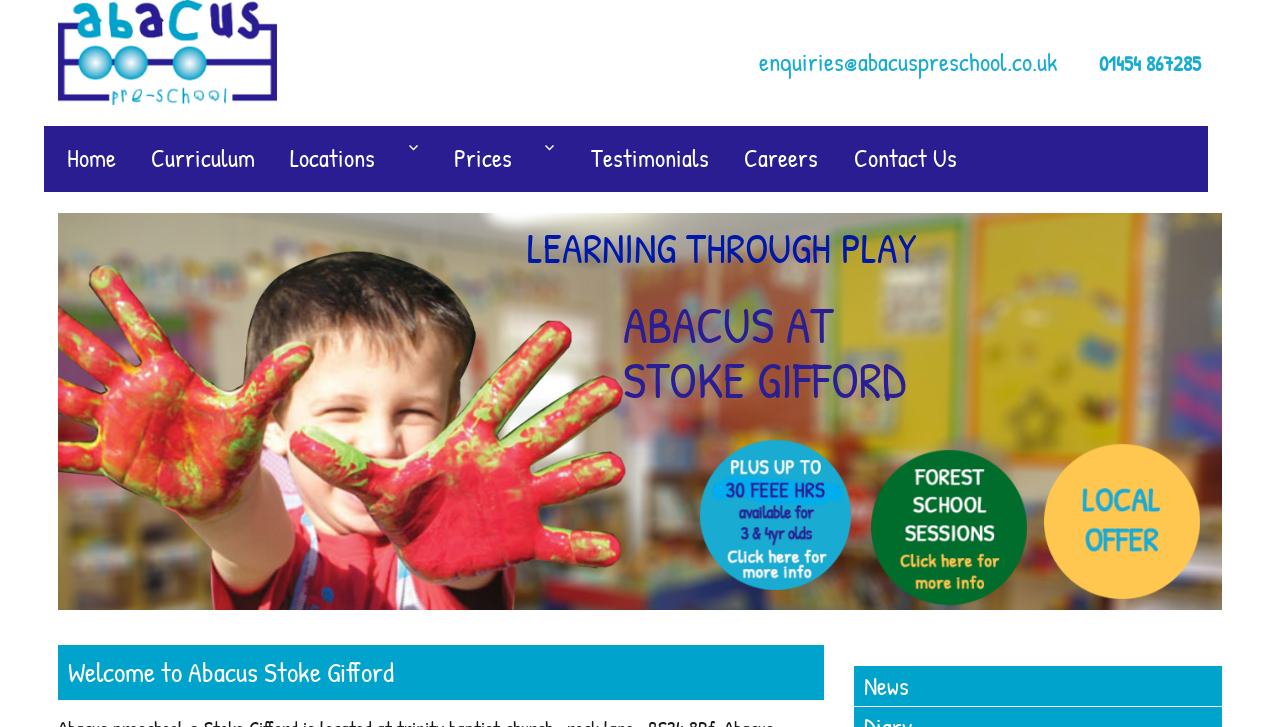Provide a brief response using a word or short phrase to this question:
What is the phone number of the preschool?

01454 867285